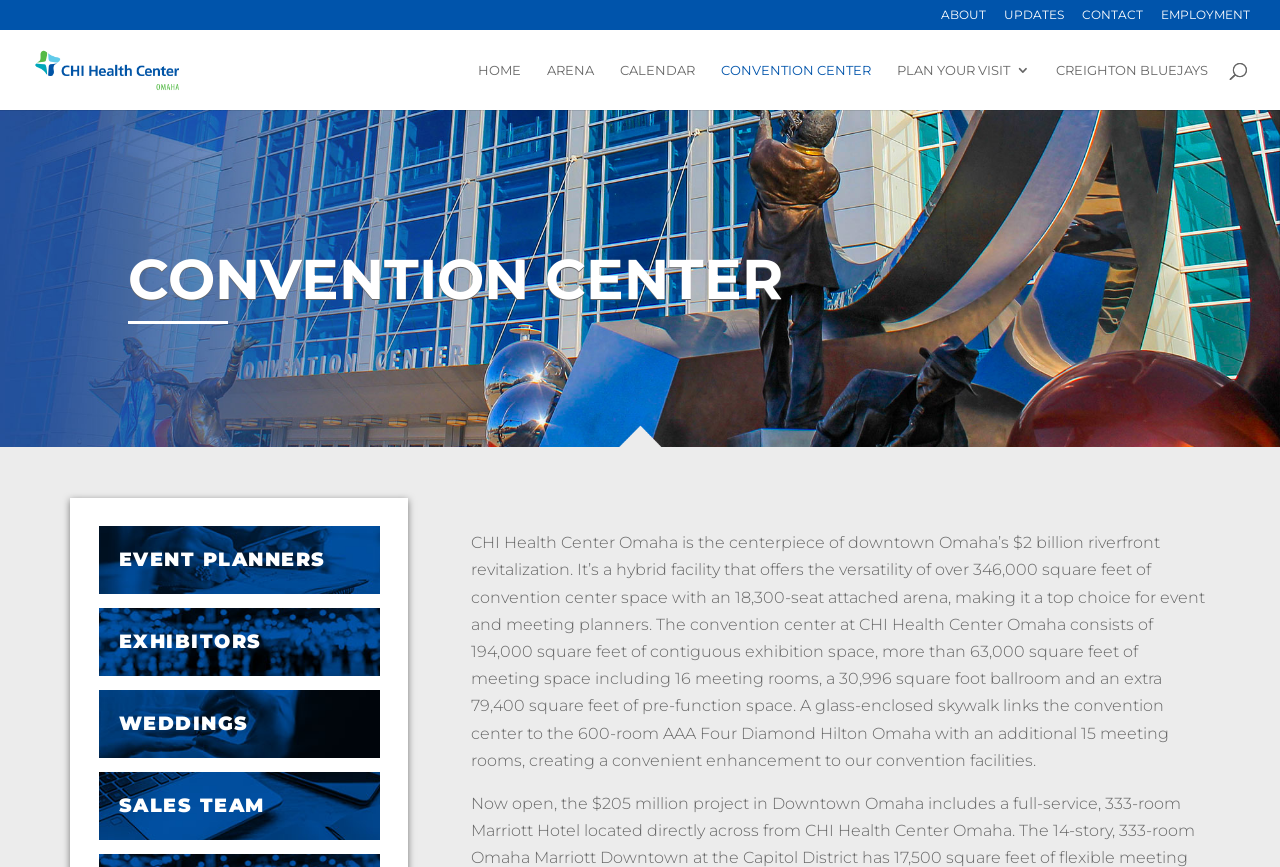Can you show the bounding box coordinates of the region to click on to complete the task described in the instruction: "Explore the CALENDAR"?

[0.484, 0.073, 0.543, 0.127]